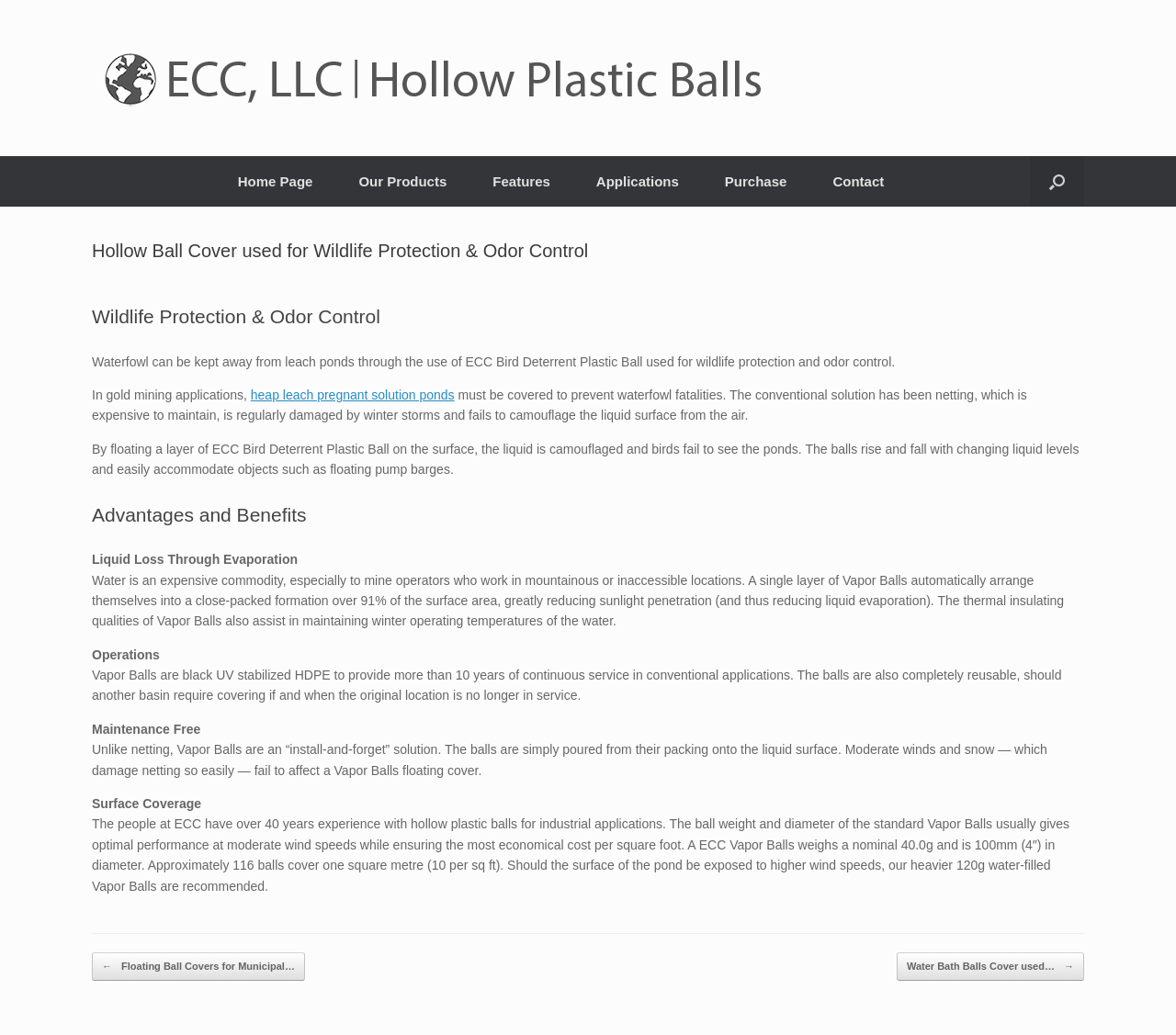Please mark the bounding box coordinates of the area that should be clicked to carry out the instruction: "View the next post".

[0.762, 0.92, 0.922, 0.947]